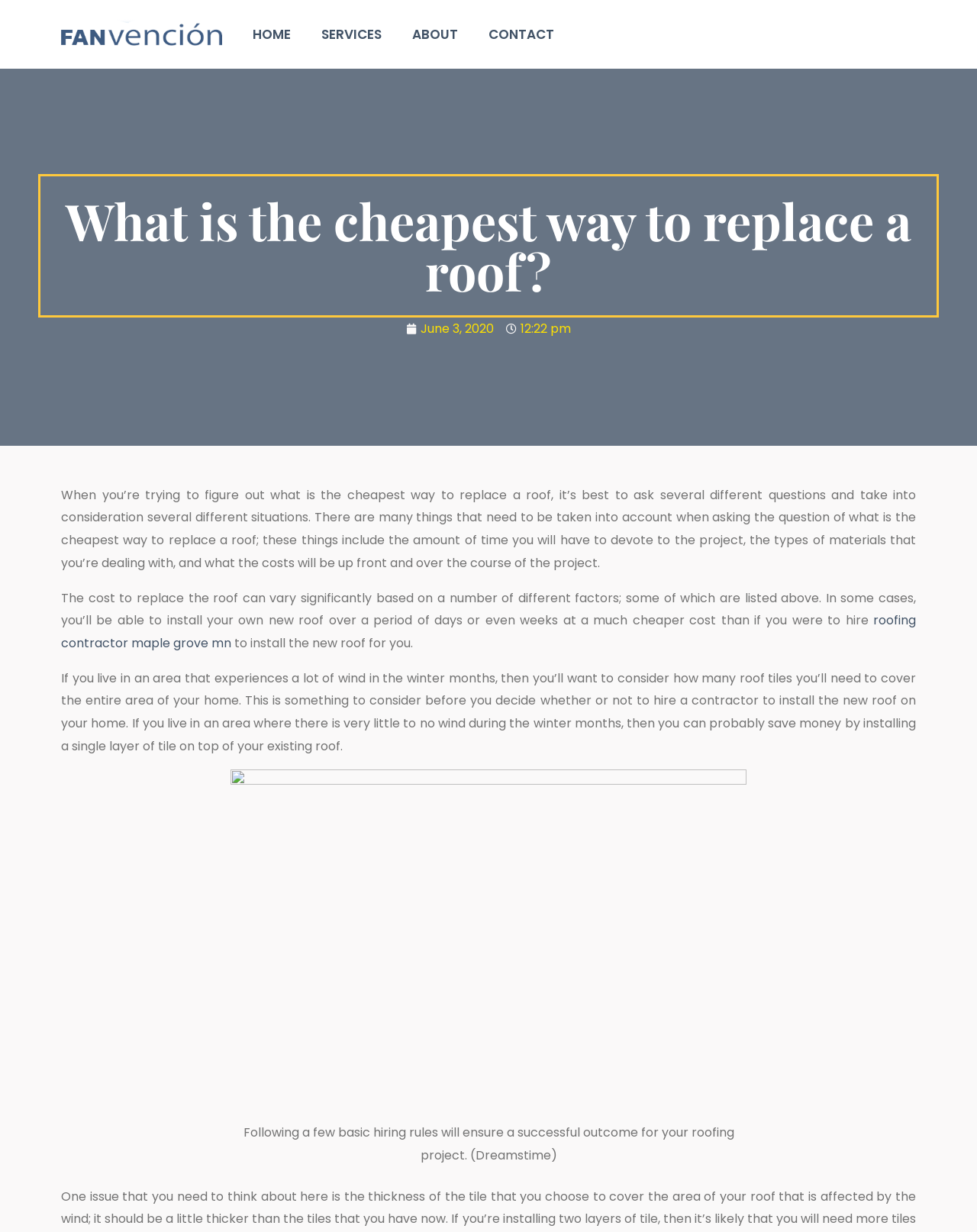Examine the image carefully and respond to the question with a detailed answer: 
What is one factor to consider when replacing a roof?

One factor to consider when replacing a roof is wind, as mentioned in the text 'If you live in an area that experiences a lot of wind in the winter months, then you’ll want to consider how many roof tiles you’ll need to cover the entire area of your home.' This suggests that wind is an important consideration when deciding how to replace a roof.